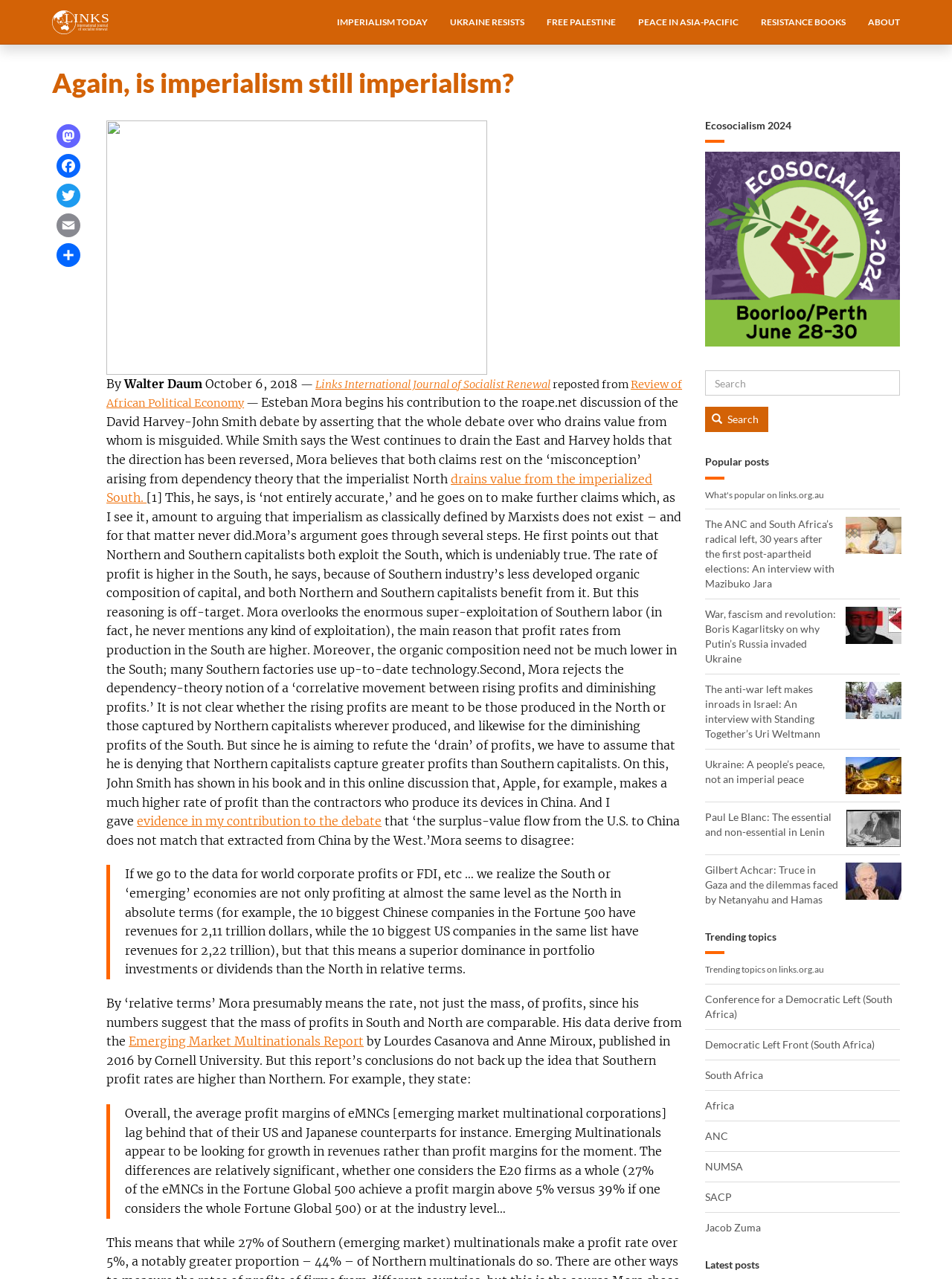Please locate the bounding box coordinates of the element that needs to be clicked to achieve the following instruction: "Share the current article". The coordinates should be four float numbers between 0 and 1, i.e., [left, top, right, bottom].

[0.058, 0.188, 0.085, 0.209]